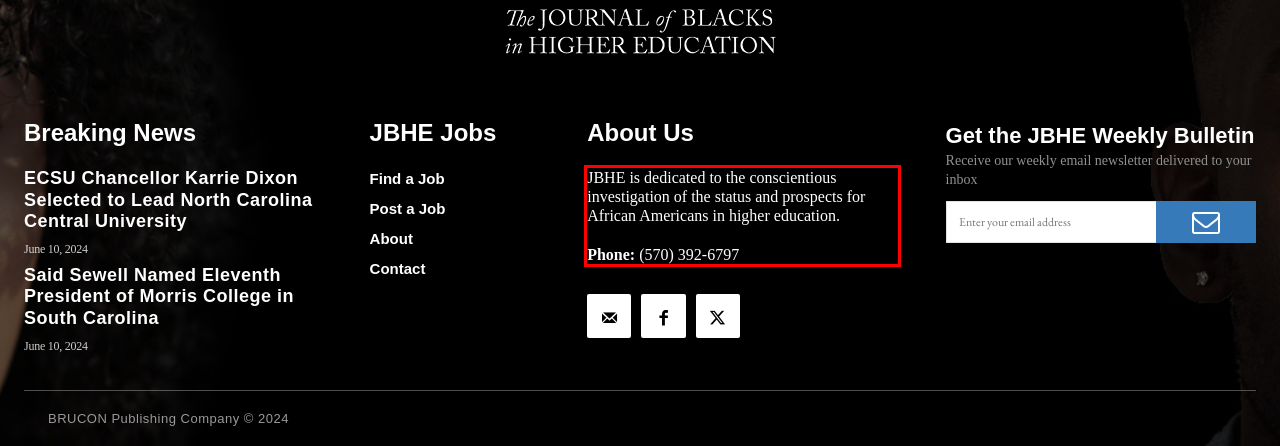Perform OCR on the text inside the red-bordered box in the provided screenshot and output the content.

JBHE is dedicated to the conscientious investigation of the status and prospects for African Americans in higher education. Phone: (570) 392-6797